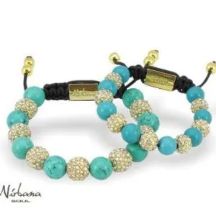Explain what is happening in the image with as much detail as possible.

This image showcases a beautifully crafted duo of bracelets from the Nirbana brand. The bracelets feature a striking combination of vibrant turquoise stones and sparkling gold-tone accents, ideal for adding a touch of elegance to any outfit. The design includes a mix of smooth turquoise beads interspersed with shimmering, gold-detailed elements, creating a balanced and eye-catching aesthetic. These bracelets are designed to be adjustable, ensuring a comfortable fit for various wrist sizes. Perfect for both personal wear or as a thoughtful gift, they embody the essence of modern jewelry with a touch of charm.